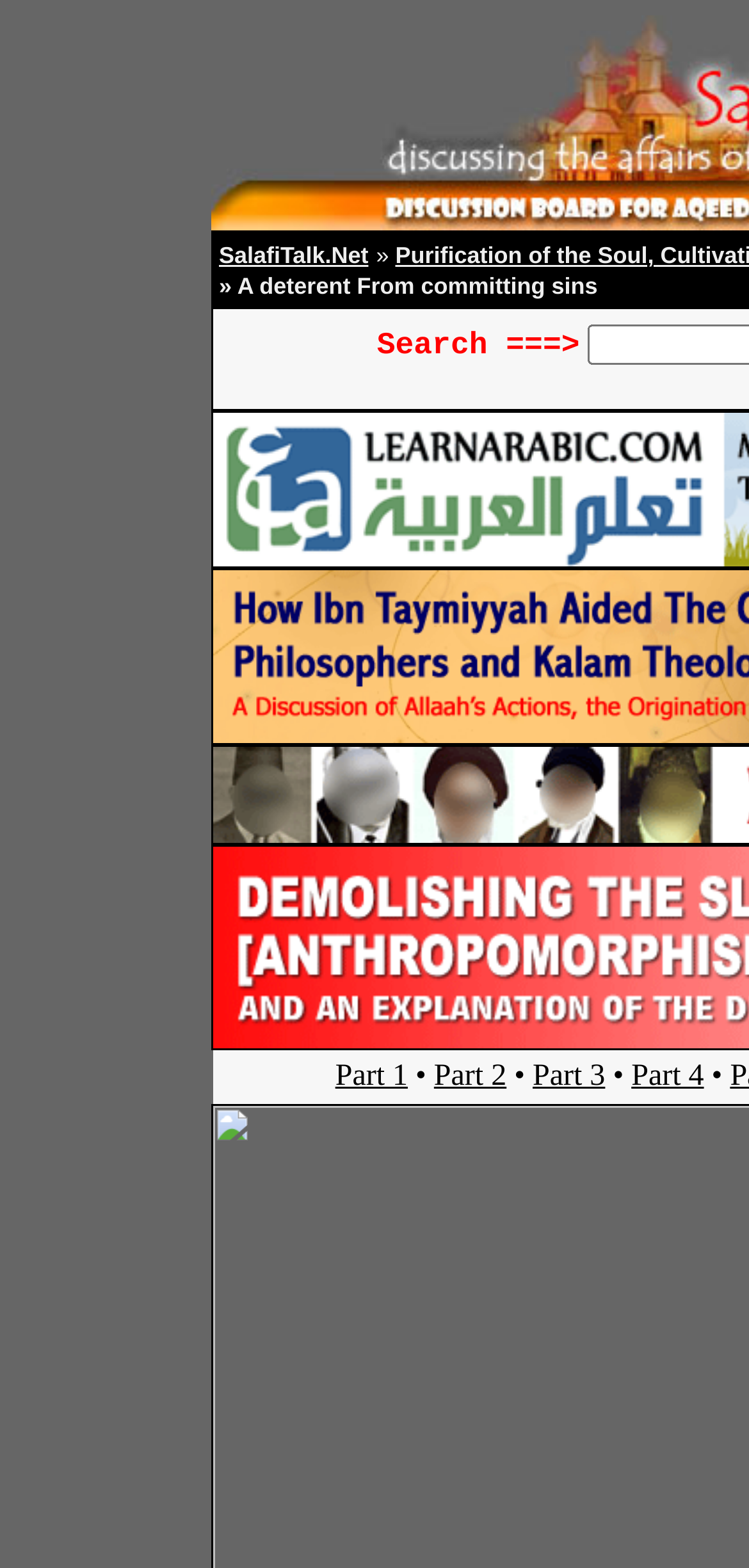Answer the question using only one word or a concise phrase: What is the text above the links?

A deterent From committing sins